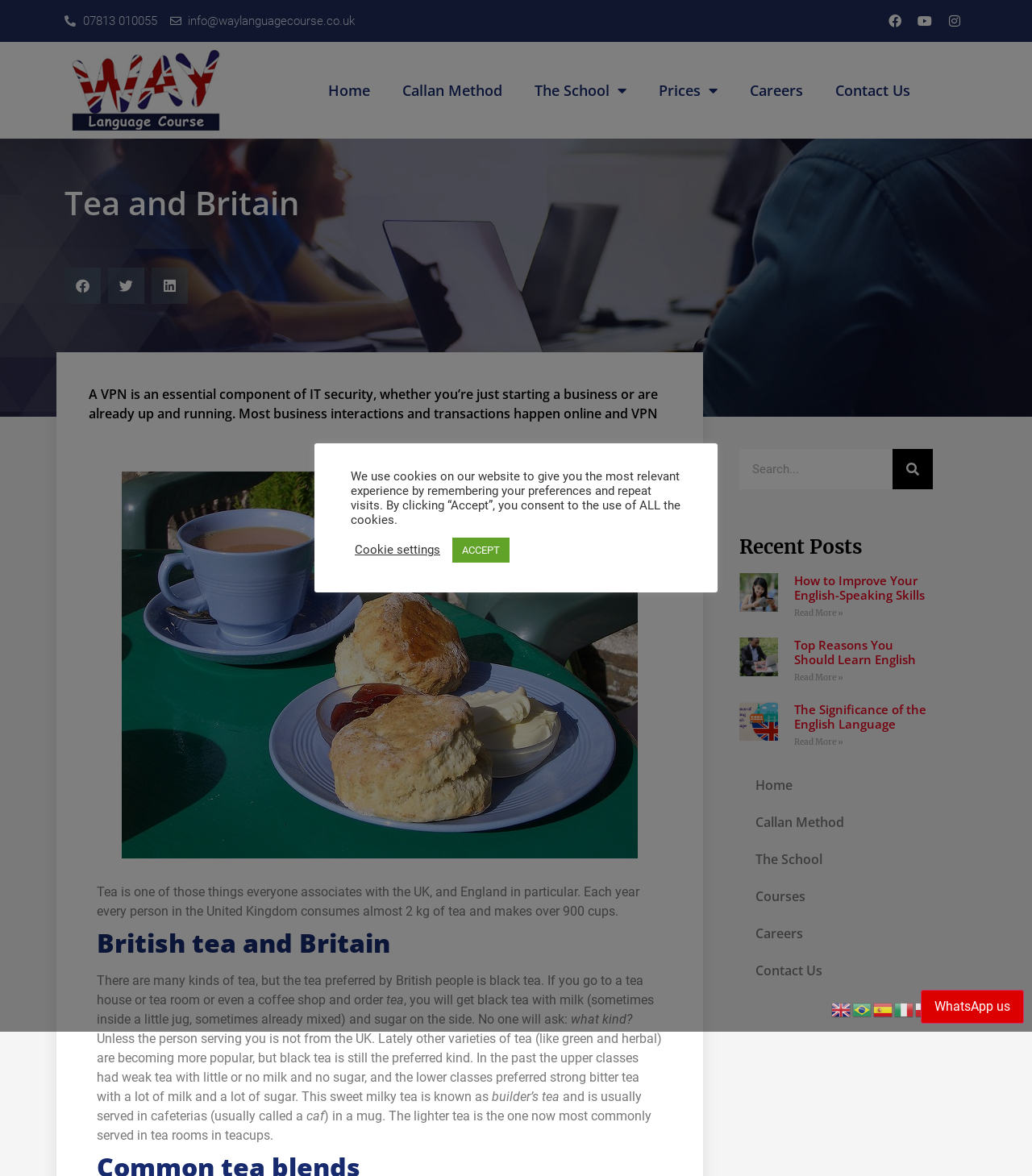Determine the bounding box coordinates of the section to be clicked to follow the instruction: "Click the Facebook link". The coordinates should be given as four float numbers between 0 and 1, formatted as [left, top, right, bottom].

[0.855, 0.007, 0.88, 0.029]